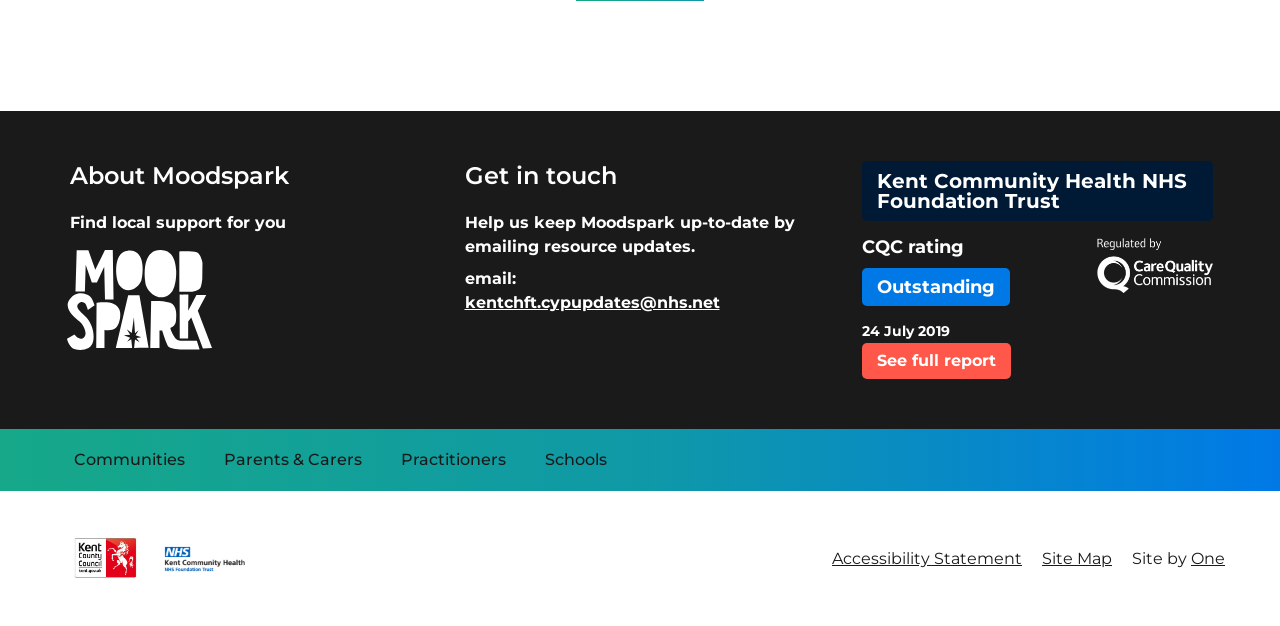What is the rating given by the Care Quality Commission?
Please give a detailed and elaborate answer to the question.

I found the answer by looking at the static text element with the text 'Outstanding' which is located below the 'CQC rating' heading and next to the 'Inspected by the Care Quality Commission' image.